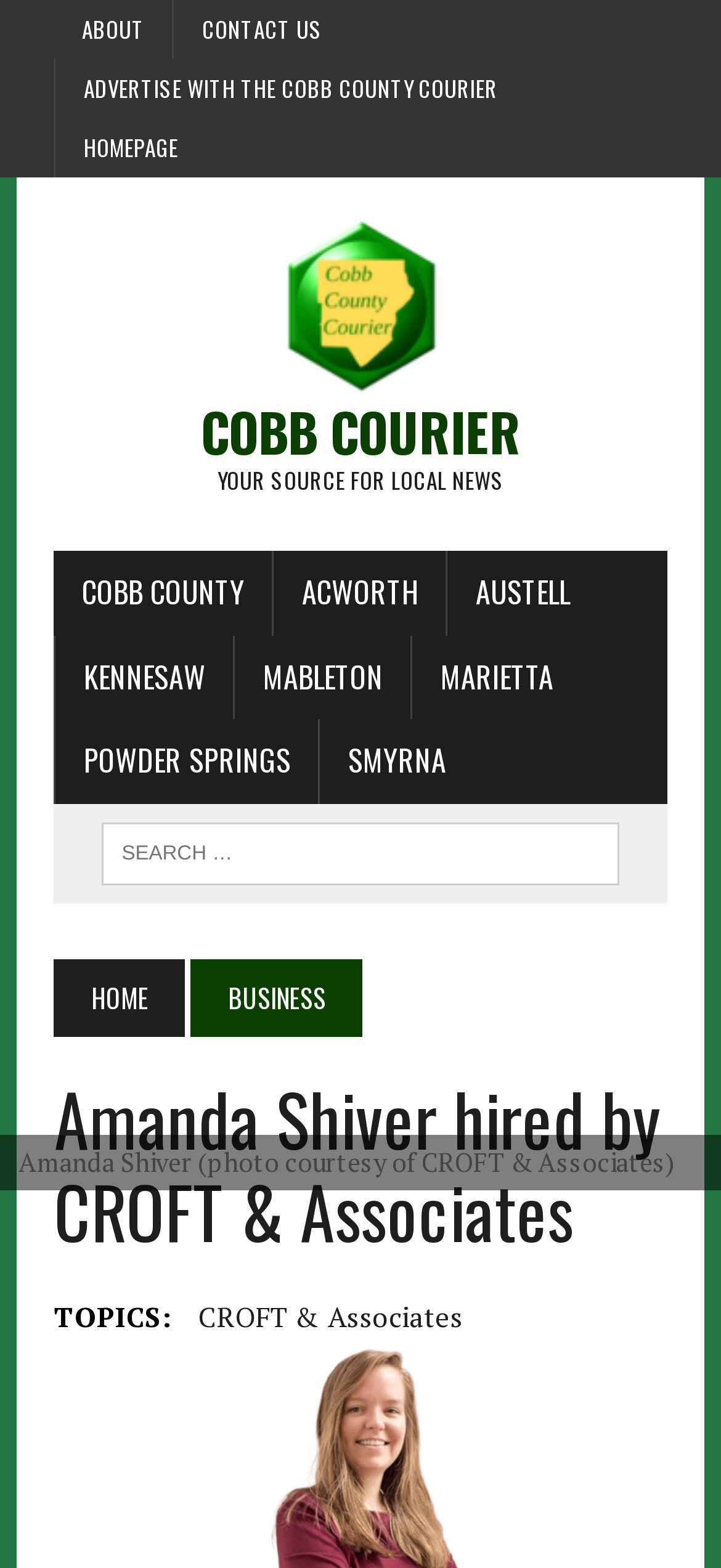What is the profession of Amanda Shiver?
Using the image as a reference, give an elaborate response to the question.

I found the answer by examining the main content section of the webpage, where I saw a heading element with the text 'Amanda Shiver hired by CROFT & Associates'. This suggests that Amanda Shiver is a mechanical engineer, as mentioned in the meta description.